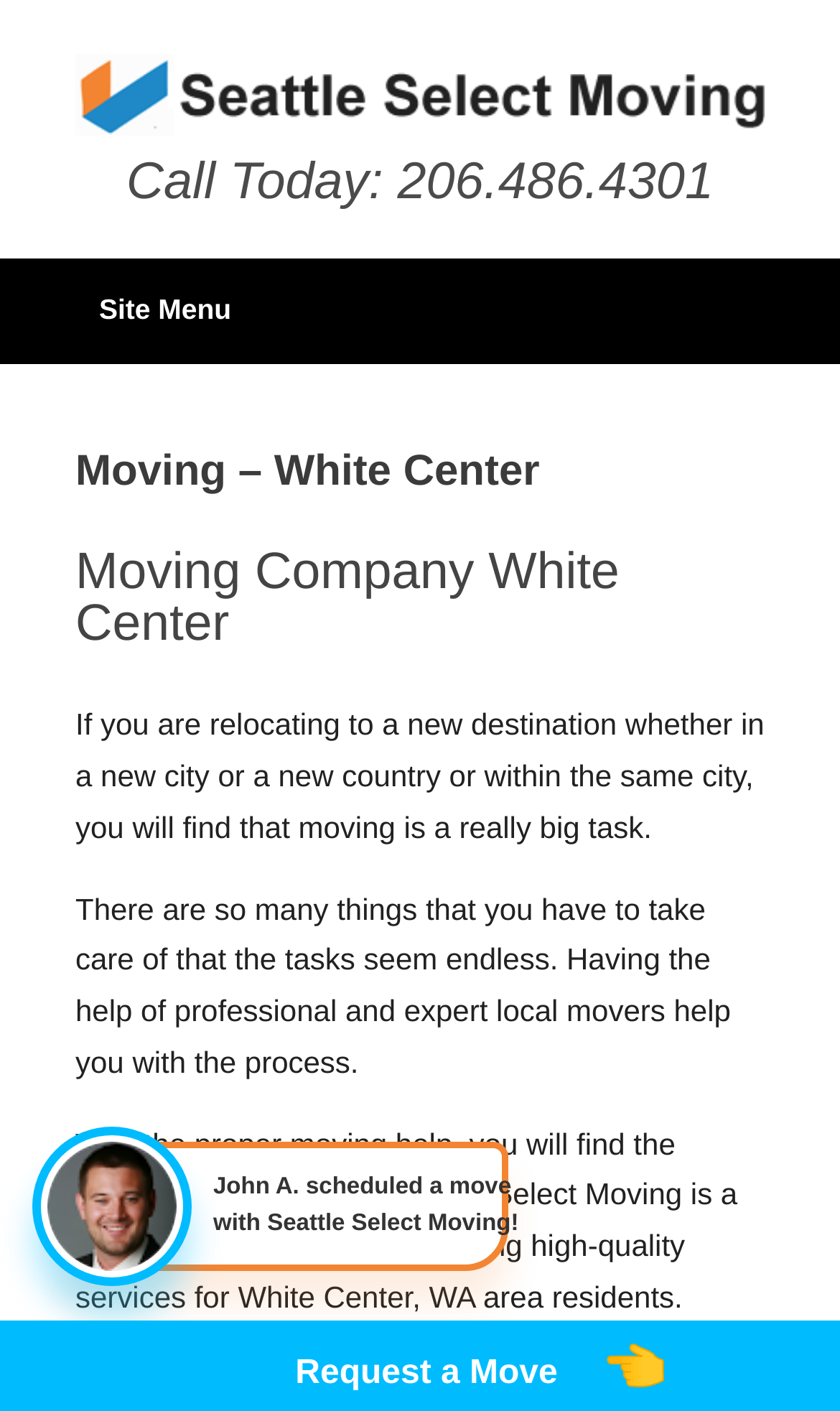How many images are on the webpage?
Examine the image closely and answer the question with as much detail as possible.

I counted the number of image elements on the webpage, and there are 7 of them, each associated with a different person's name and the company logo.